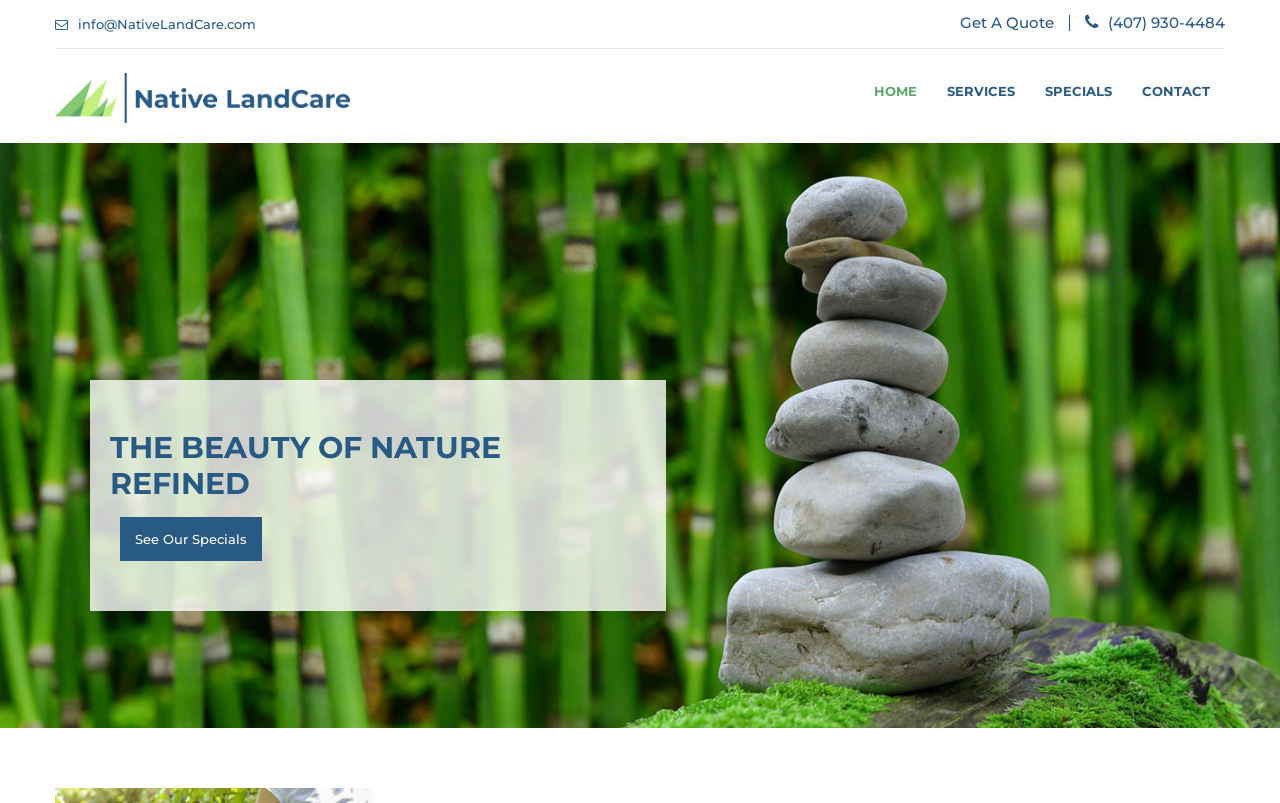Highlight the bounding box of the UI element that corresponds to this description: "Home".

[0.671, 0.061, 0.728, 0.167]